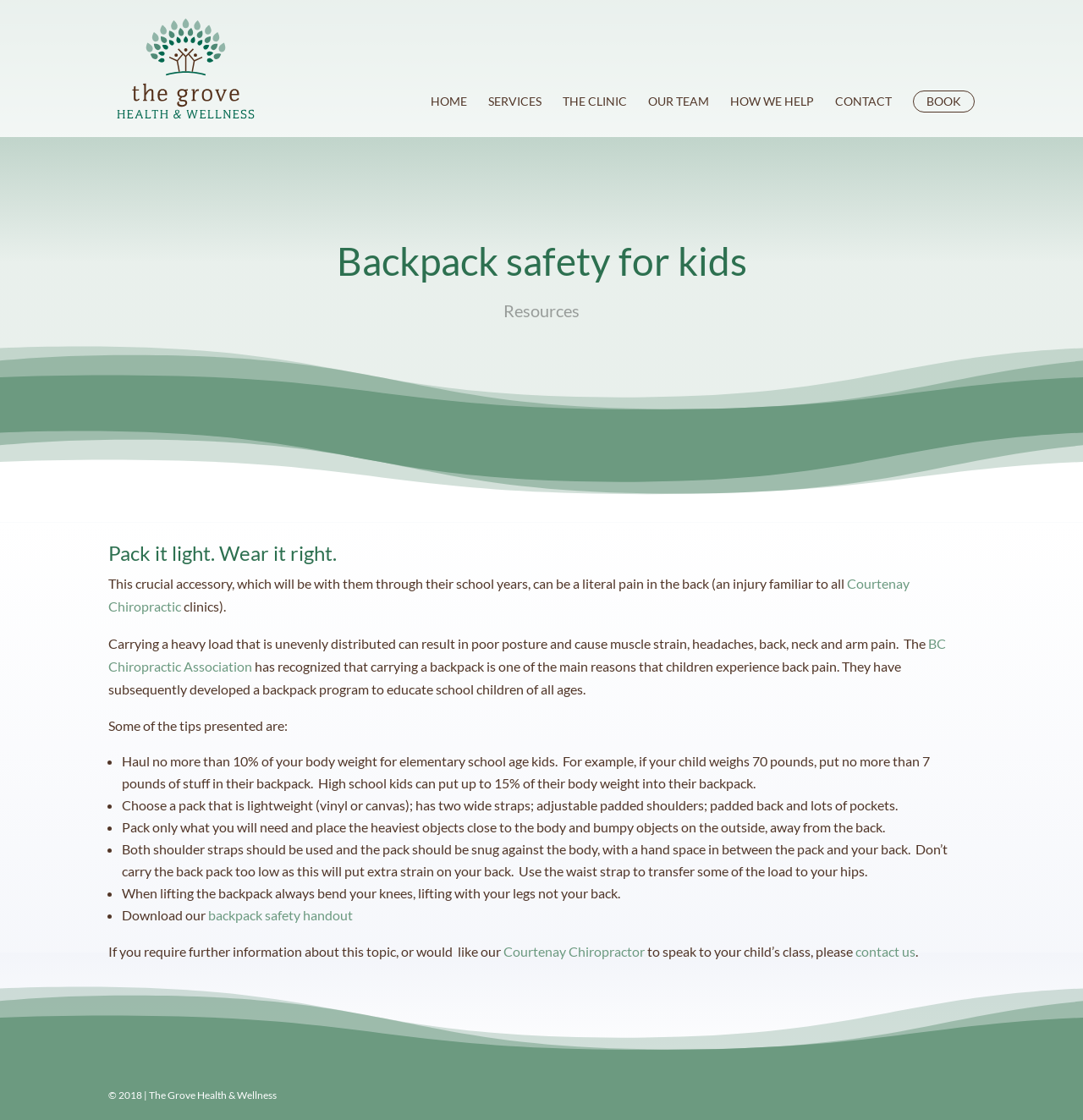Specify the bounding box coordinates of the element's area that should be clicked to execute the given instruction: "Click the Courtenay Chiropractic link". The coordinates should be four float numbers between 0 and 1, i.e., [left, top, right, bottom].

[0.1, 0.514, 0.84, 0.549]